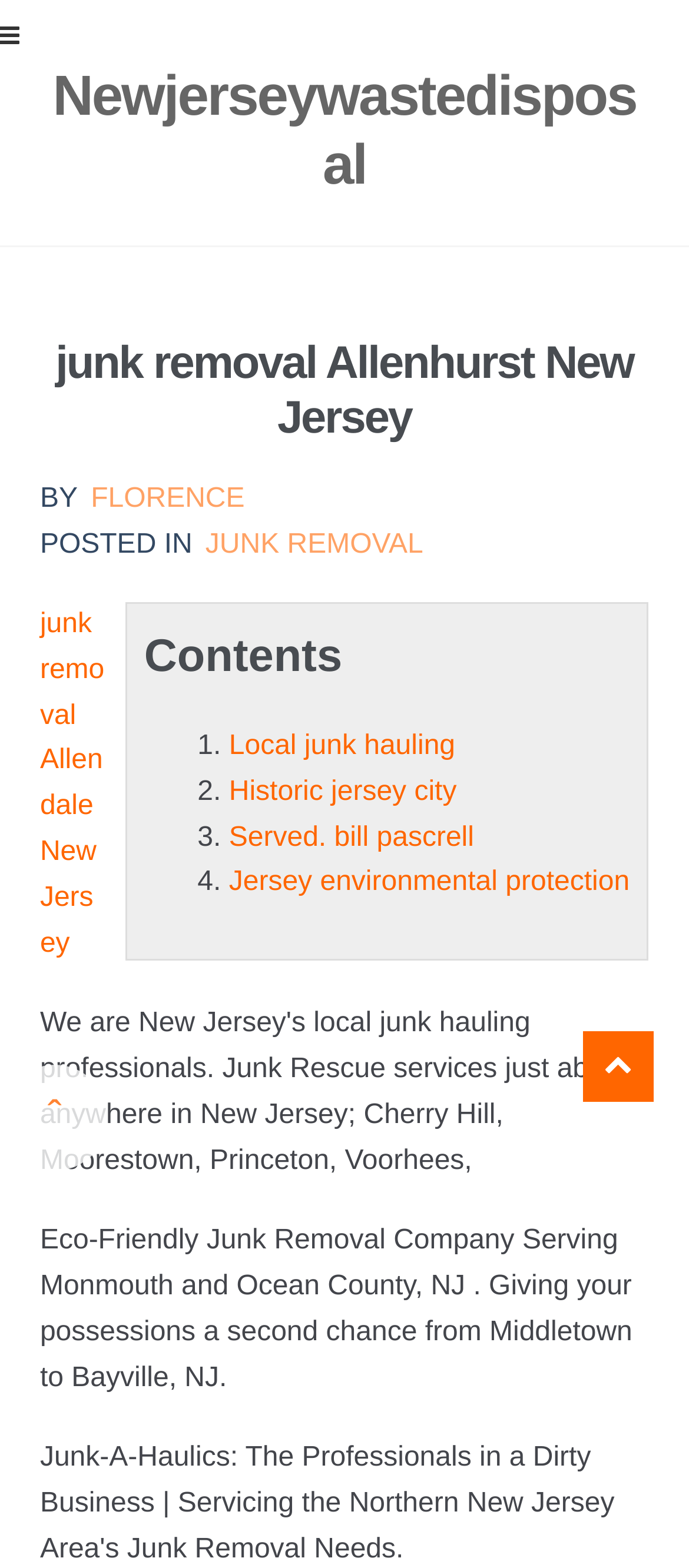Construct a thorough caption encompassing all aspects of the webpage.

The webpage is about Junk Jersey Allenhurst New removal services provided by Newjerseywastedisposal. At the top, there are two links, "Skip to navigation" and "Skip to content", which are positioned side by side, taking up a small portion of the top section. Below them, there is a prominent link "Newjerseywastedisposal" that spans almost the entire width of the page.

Within the "Newjerseywastedisposal" section, there is a header "junk removal Allenhurst New Jersey" followed by a series of links and text. The text "BY" is positioned to the left, while the link "FLORENCE" is to its right. Below them, there is the text "POSTED IN" followed by the link "JUNK REMOVAL". 

Further down, there is a heading "Contents" followed by a list of four items, each marked with a number (1., 2., 3., and 4.) and accompanied by a link. The links are "Local junk hauling", "Historic jersey city", "Served. bill pascrell", and "Jersey environmental protection". 

To the left of the list, there is a link "junk removal Allendale New Jersey". Below the list, there is a section of text that describes the services provided by Junk Rescue, mentioning various locations in New Jersey. 

Finally, there is another section of text that describes the company as an eco-friendly junk removal service serving Monmouth and Ocean County, NJ. At the very bottom, there is a small link "ˆ" positioned near the center of the page.